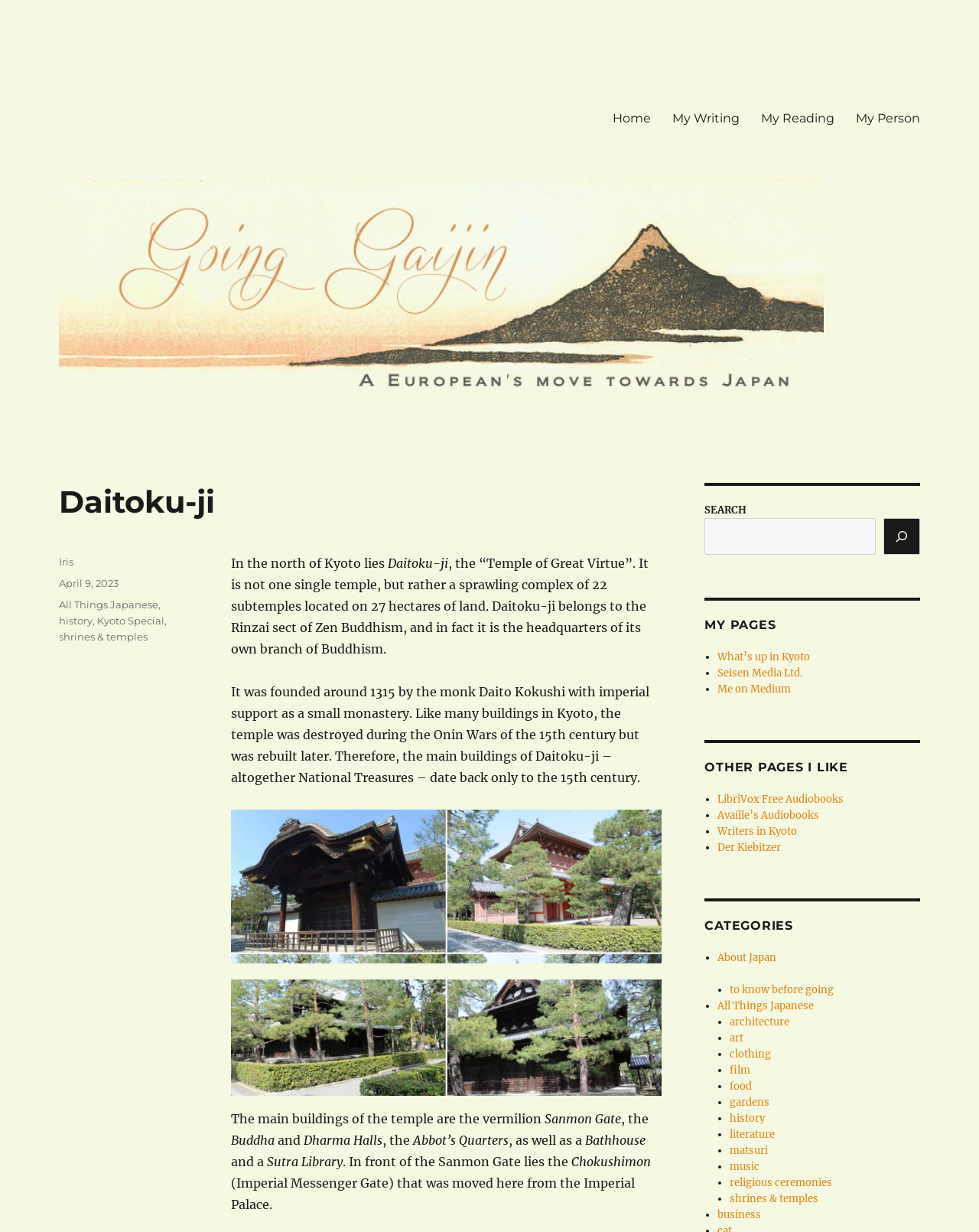Find the bounding box of the element with the following description: "All Things Japanese". The coordinates must be four float numbers between 0 and 1, formatted as [left, top, right, bottom].

[0.733, 0.811, 0.831, 0.822]